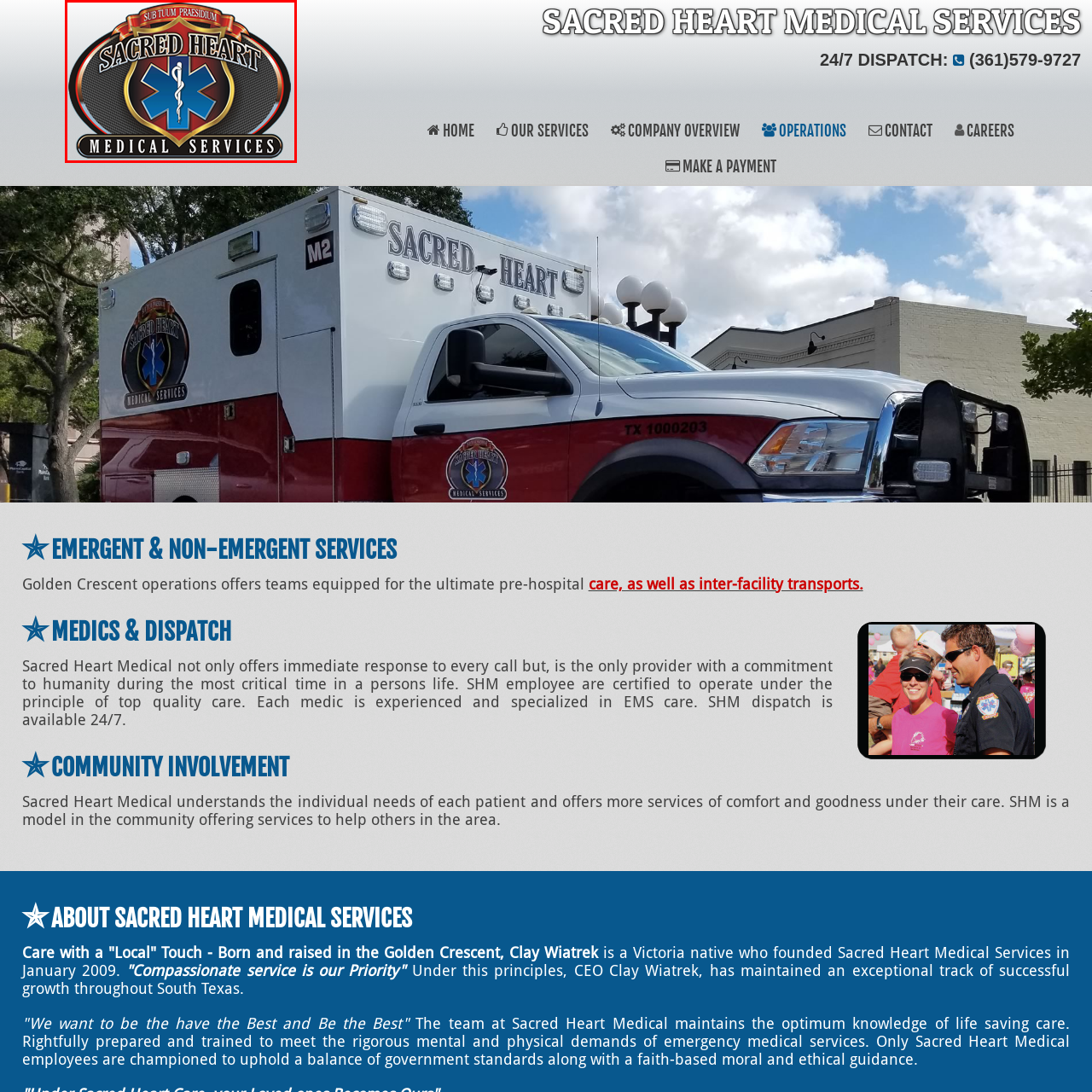Inspect the image surrounded by the red border and give a one-word or phrase answer to the question:
What is the purpose of the ornate shield in the emblem?

Signify protection and reliability